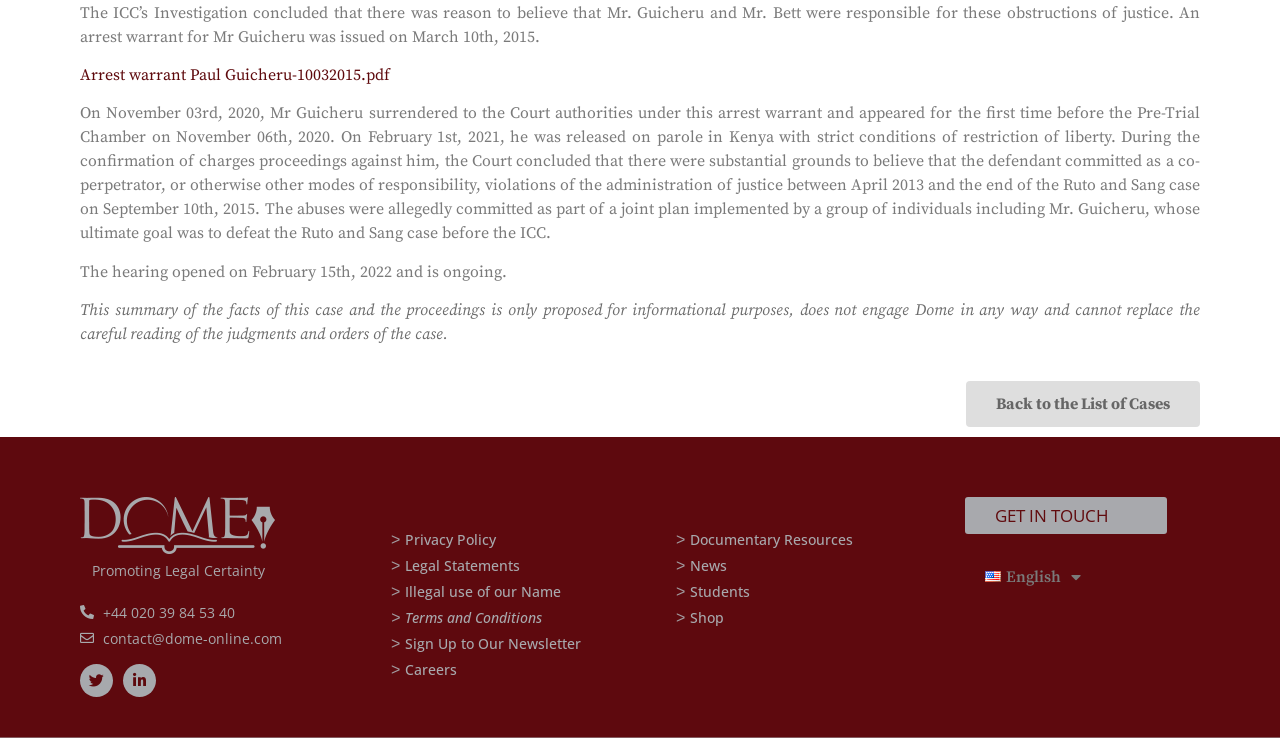Determine the bounding box for the UI element as described: "Arrest warrant Paul Guicheru-10032015.pdf". The coordinates should be represented as four float numbers between 0 and 1, formatted as [left, top, right, bottom].

[0.062, 0.088, 0.305, 0.115]